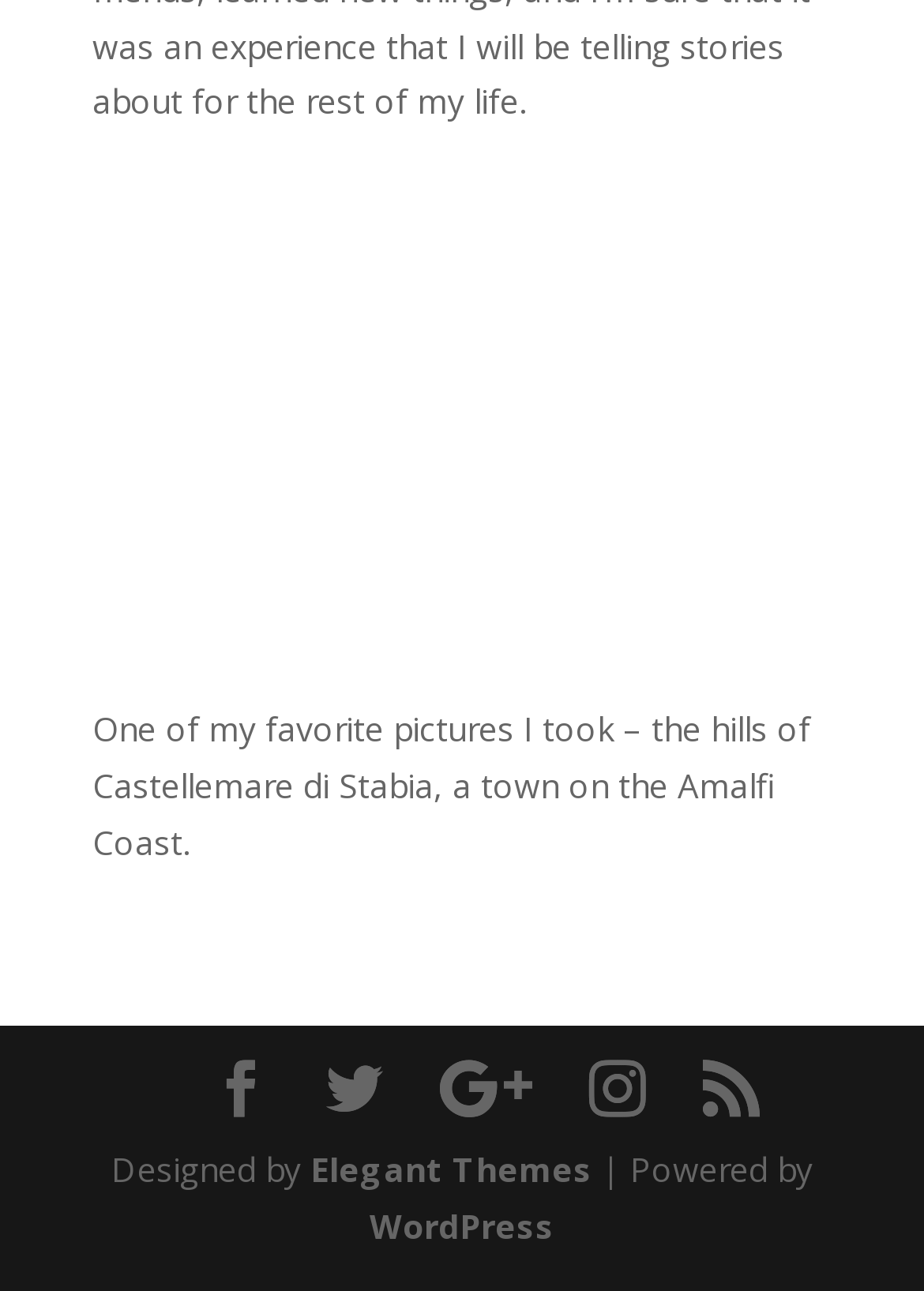Please locate the bounding box coordinates of the element that needs to be clicked to achieve the following instruction: "View the linked page". The coordinates should be four float numbers between 0 and 1, i.e., [left, top, right, bottom].

[0.1, 0.49, 0.9, 0.525]